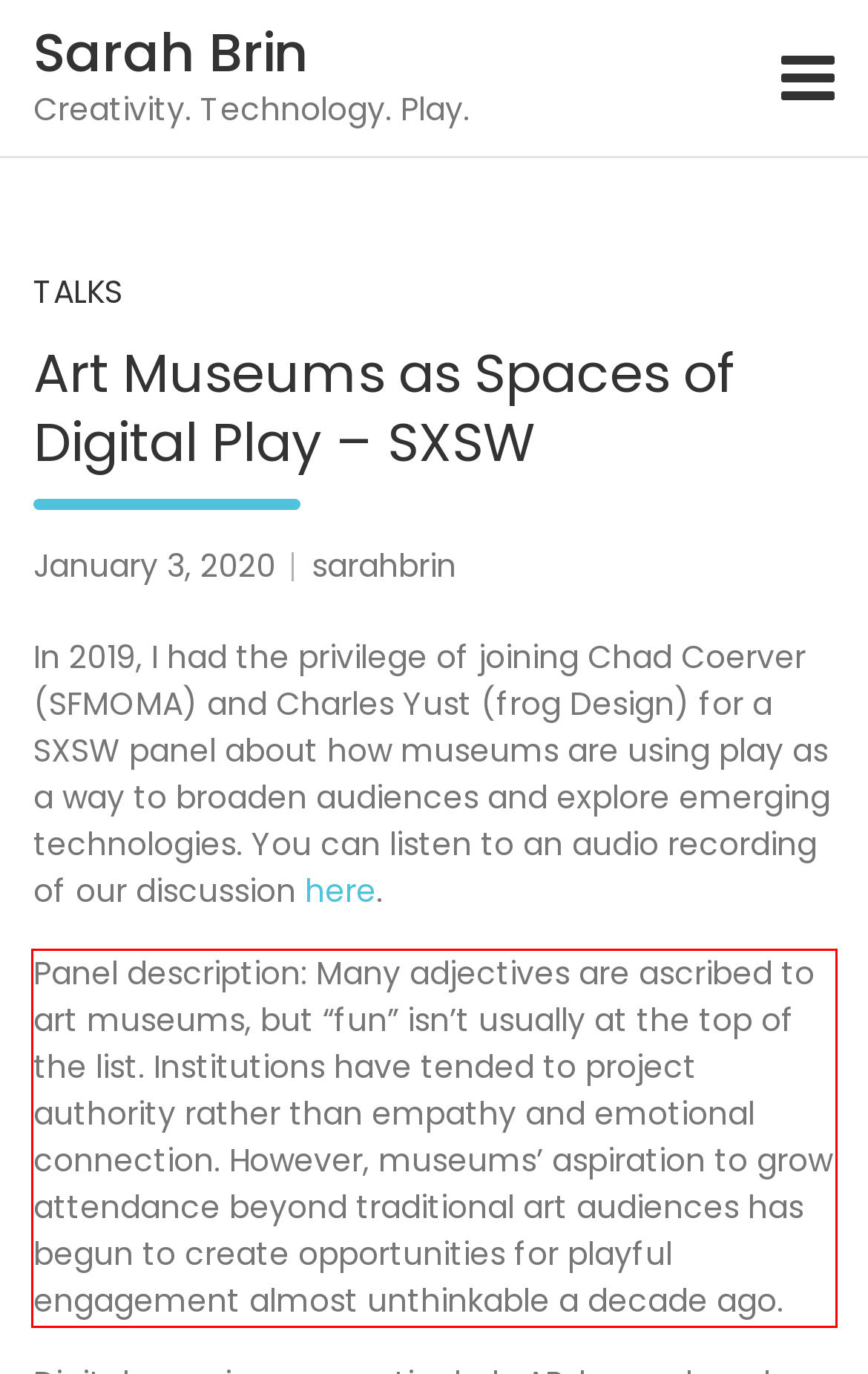You are given a webpage screenshot with a red bounding box around a UI element. Extract and generate the text inside this red bounding box.

Panel description: Many adjectives are ascribed to art museums, but “fun” isn’t usually at the top of the list. Institutions have tended to project authority rather than empathy and emotional connection. However, museums’ aspiration to grow attendance beyond traditional art audiences has begun to create opportunities for playful engagement almost unthinkable a decade ago.